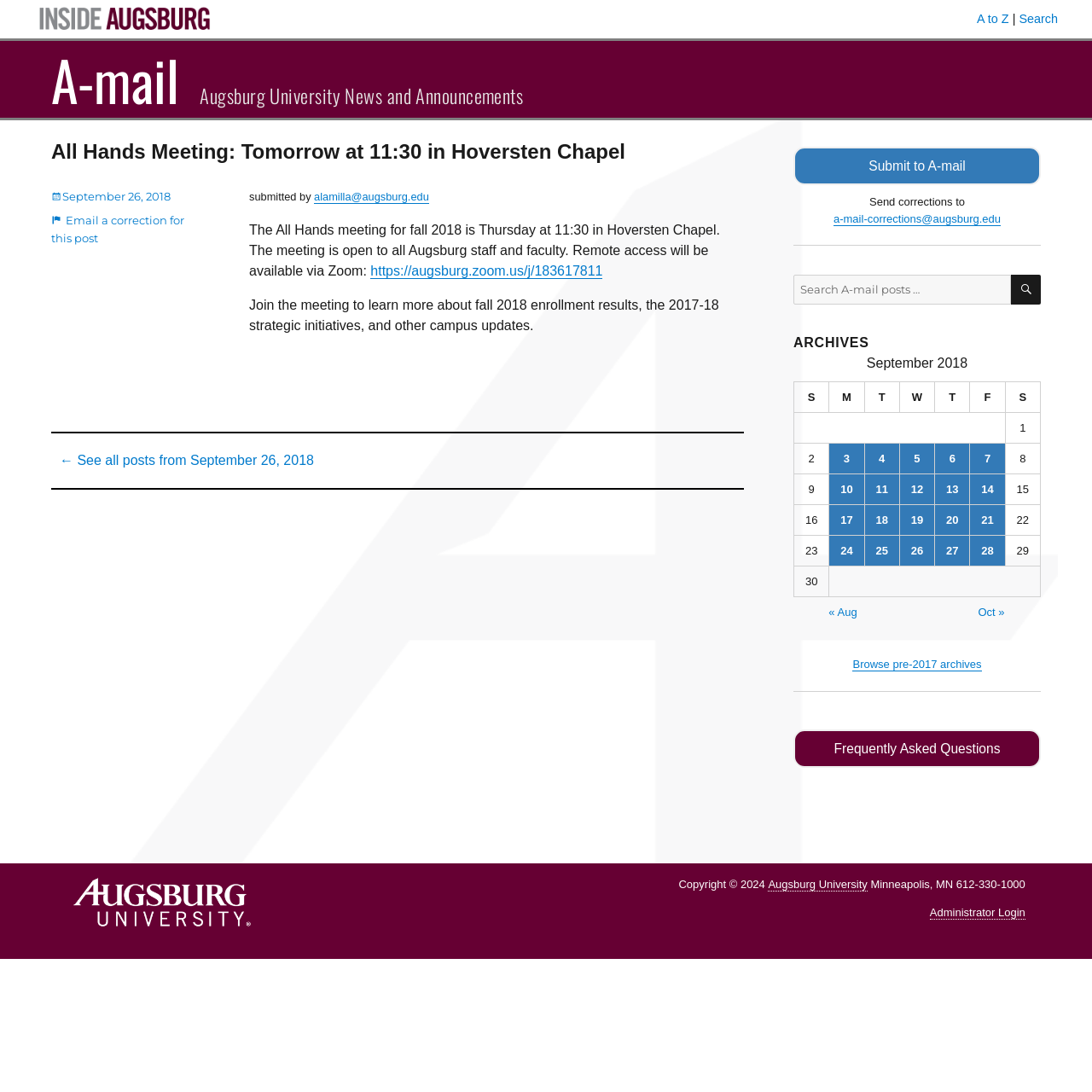Where is the All Hands meeting located?
Using the visual information from the image, give a one-word or short-phrase answer.

Hoversten Chapel